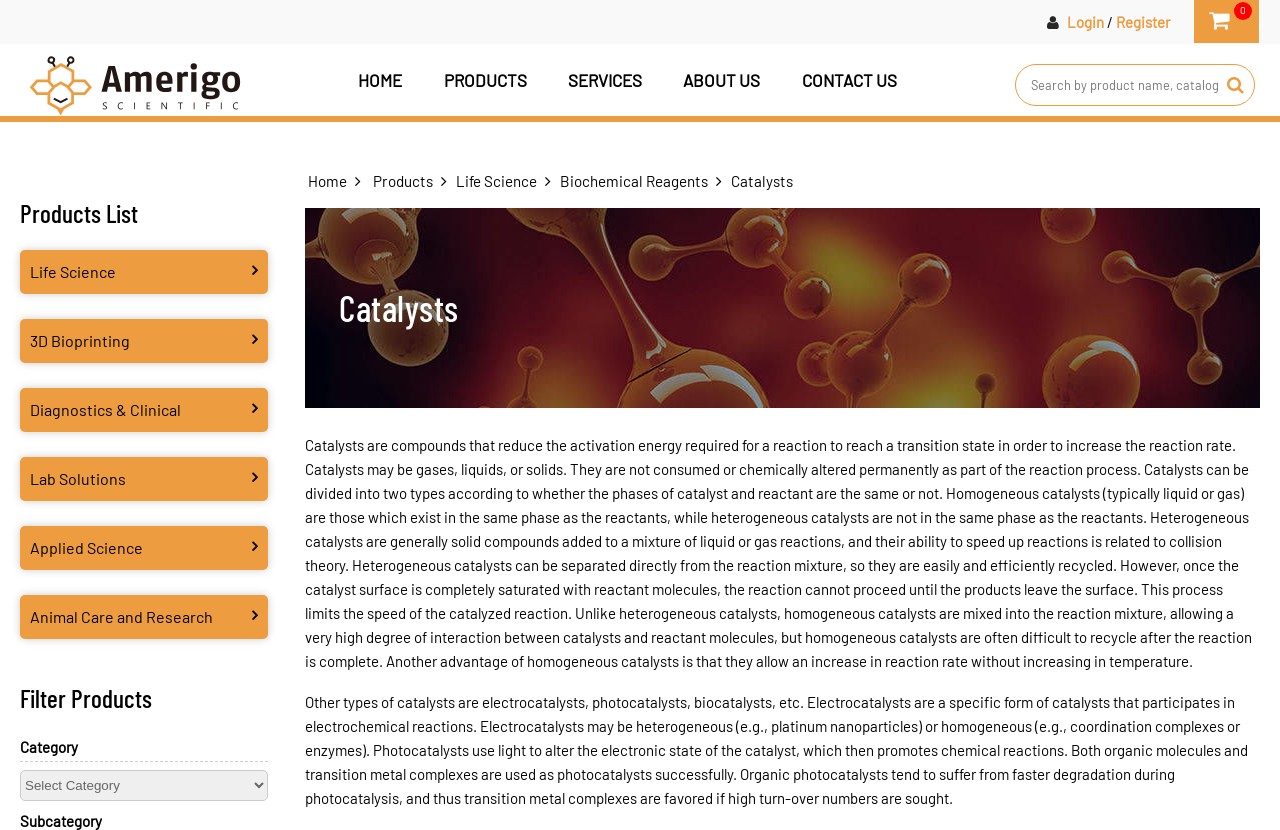Please give a concise answer to this question using a single word or phrase: 
What is the purpose of catalysts?

Increase reaction rate